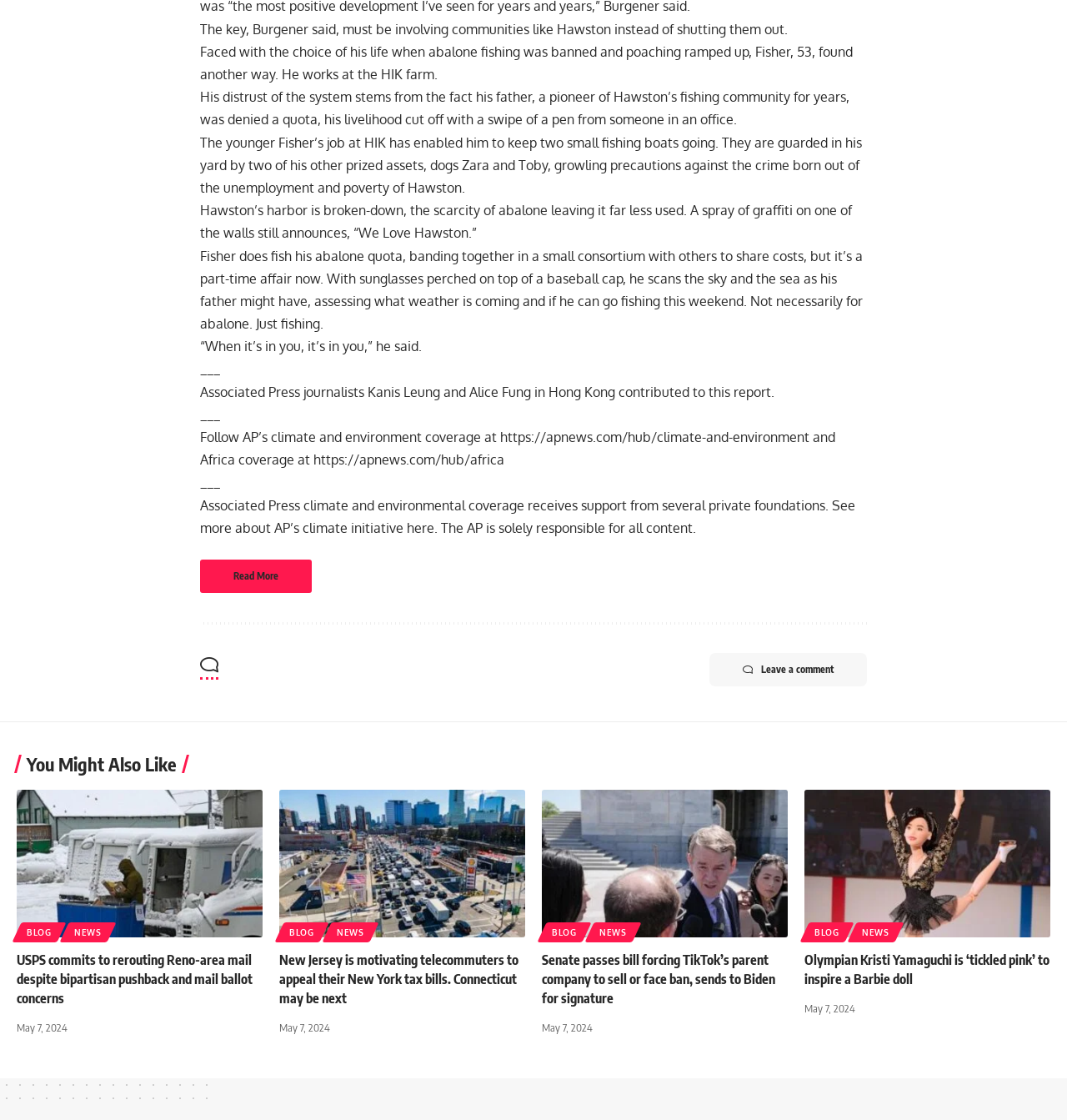Kindly determine the bounding box coordinates for the area that needs to be clicked to execute this instruction: "Read 'Senate passes bill forcing TikTok’s parent company to sell or face ban, sends to Biden for signature'".

[0.508, 0.705, 0.738, 0.837]